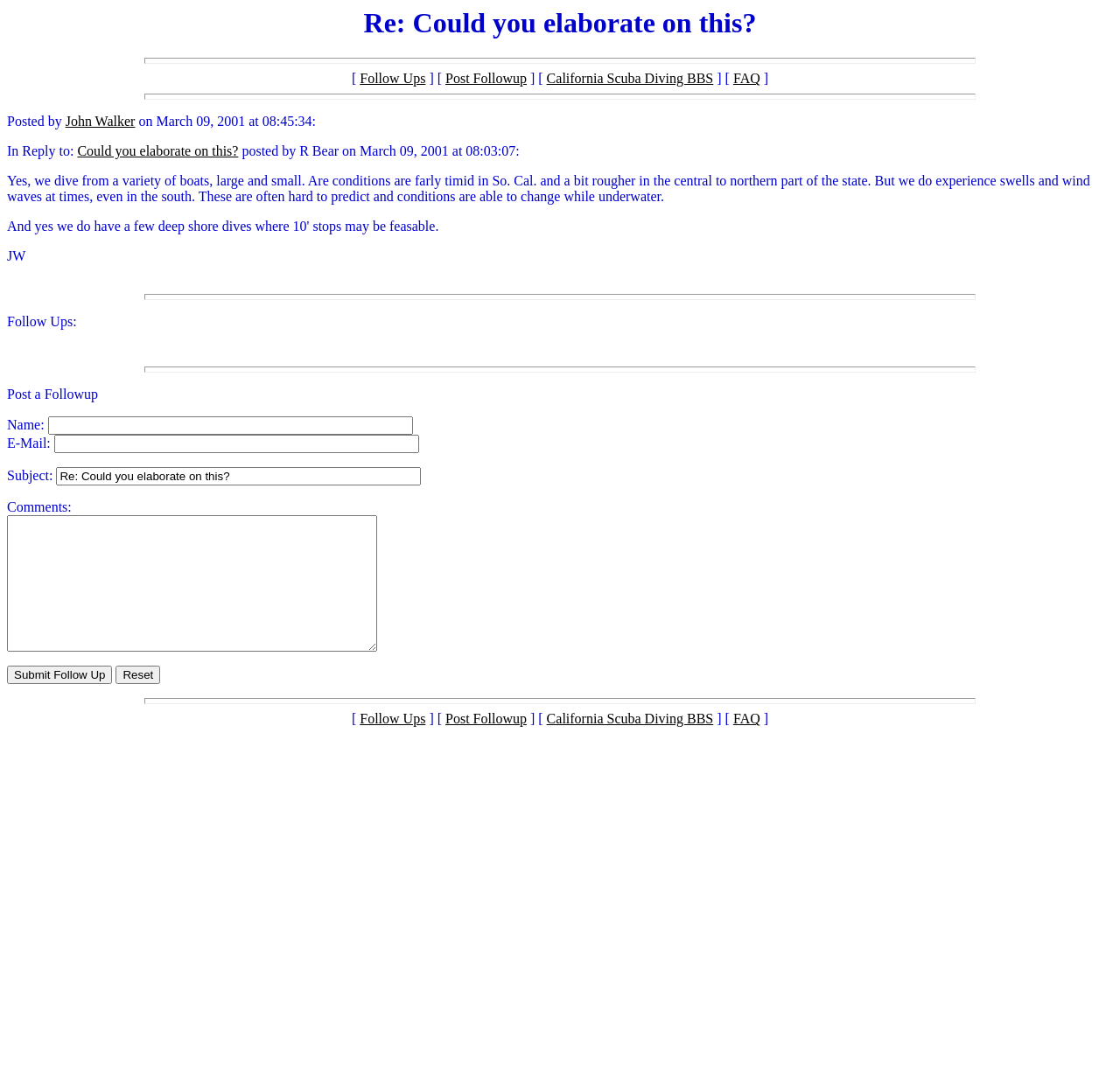Locate the bounding box of the UI element described by: "California Scuba Diving BBS" in the given webpage screenshot.

[0.488, 0.666, 0.637, 0.68]